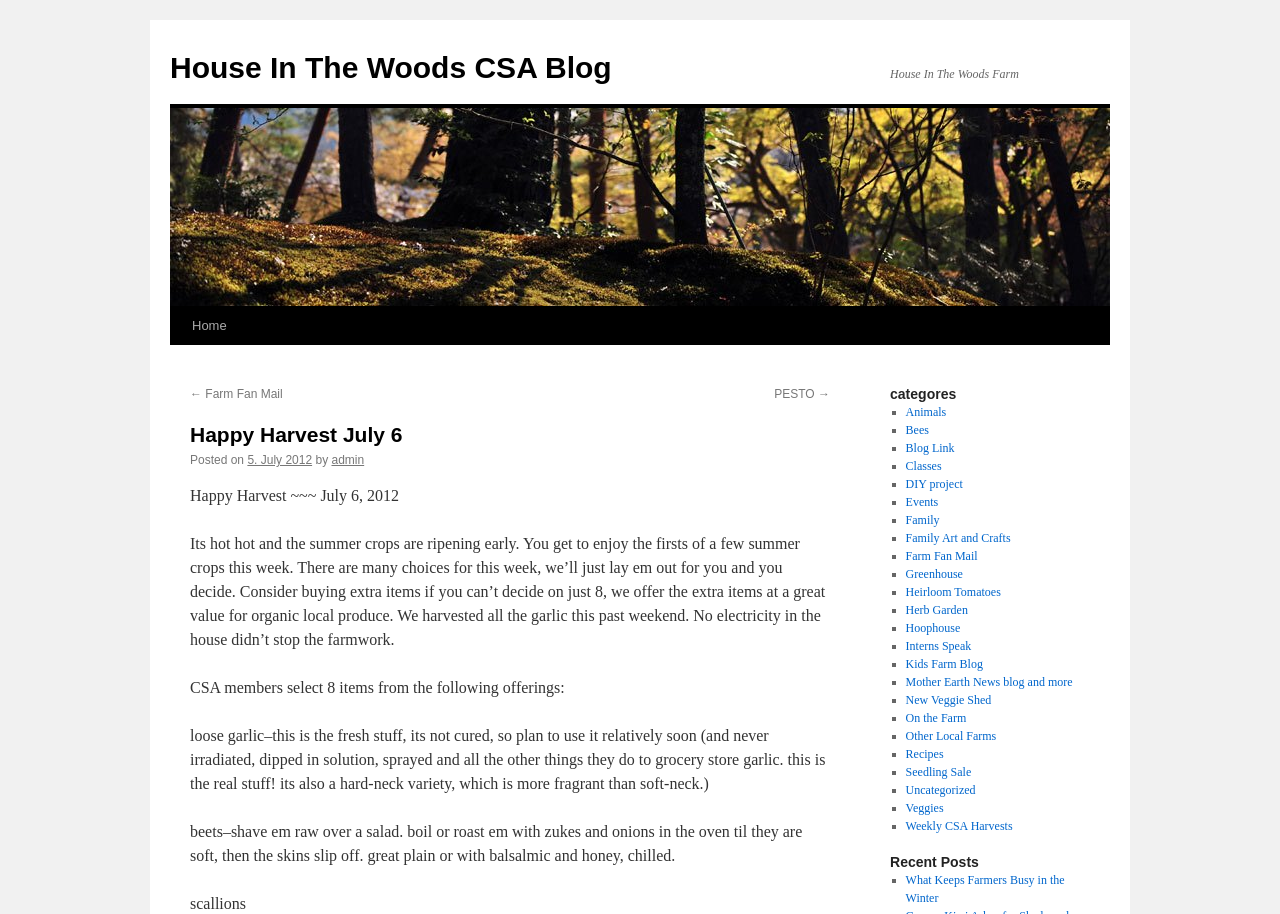How many items can CSA members select from the offerings?
Please look at the screenshot and answer in one word or a short phrase.

8